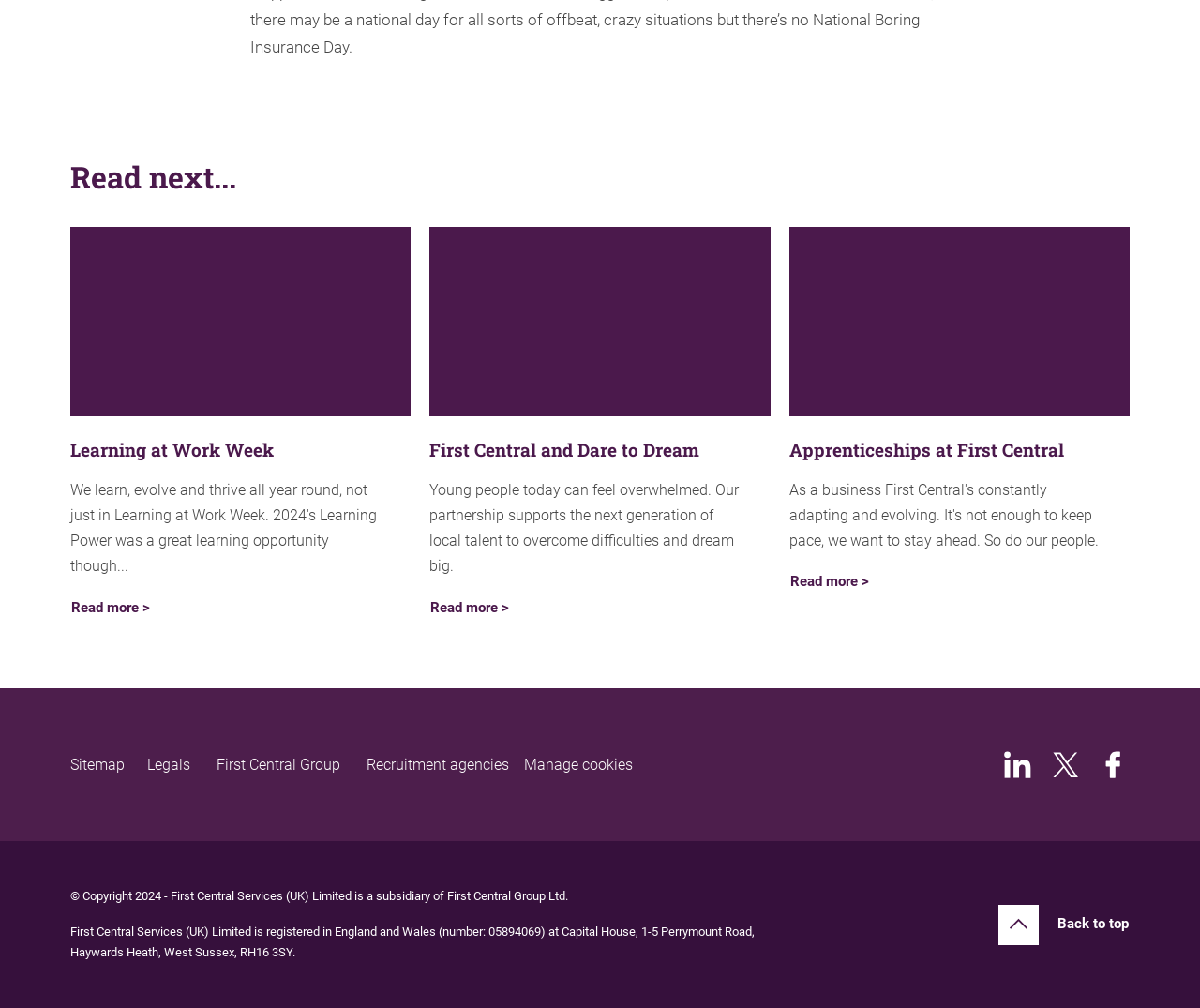Answer the question with a brief word or phrase:
What is the topic of the third article?

Apprenticeships at First Central